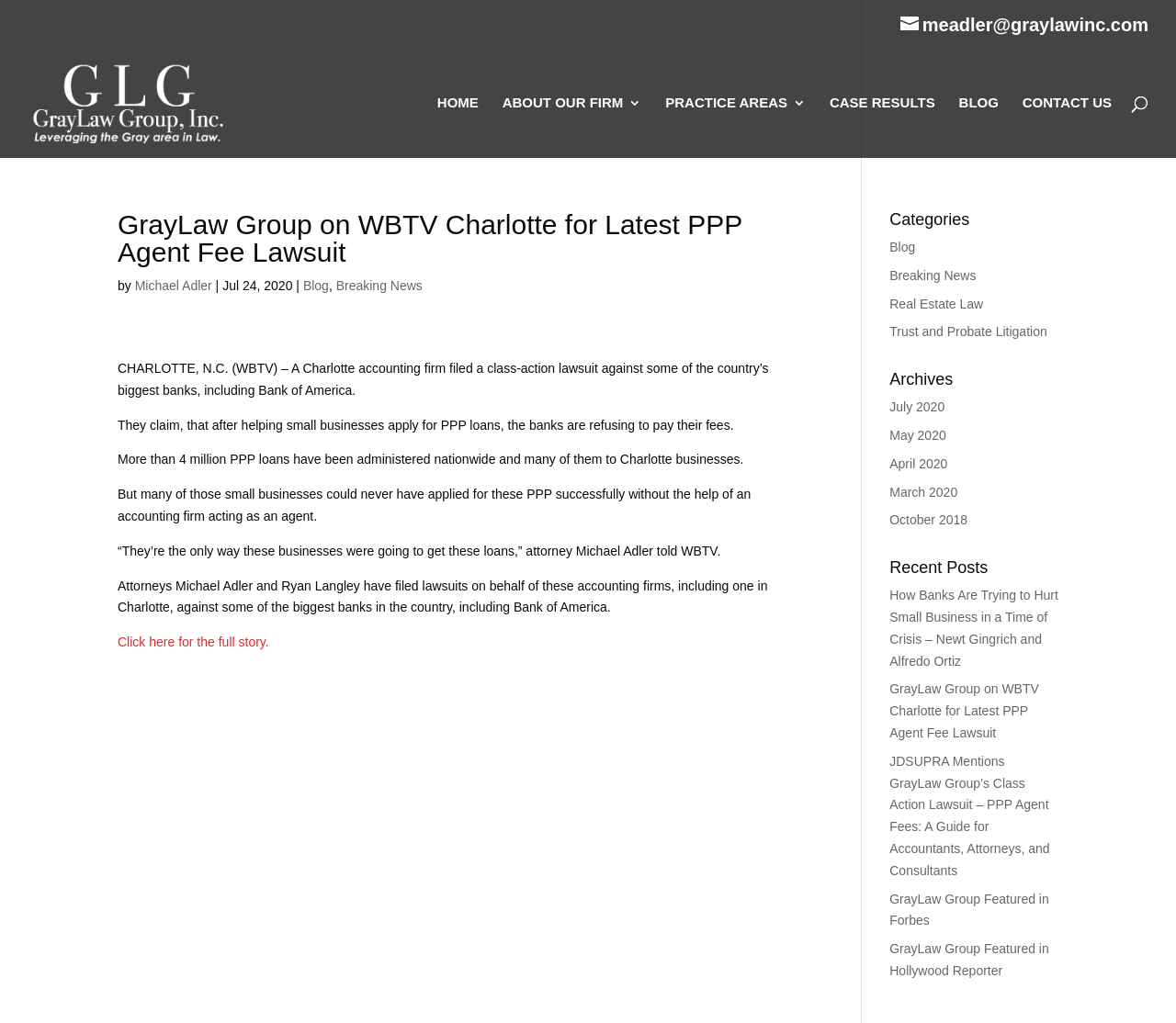Describe all the significant parts and information present on the webpage.

The webpage is about GrayLaw Group, a law firm that specializes in real estate, litigation, and transactions. At the top, there is a navigation menu with links to "HOME", "ABOUT OUR FIRM", "PRACTICE AREAS", "CASE RESULTS", "BLOG", and "CONTACT US". Below the navigation menu, there is a search box.

The main content of the webpage is an article titled "GrayLaw Group on WBTV Charlotte for Latest PPP Agent Fee Lawsuit". The article is written by Michael Adler and dated July 24, 2020. It discusses a class-action lawsuit filed by a Charlotte accounting firm against major banks, including Bank of America, for refusing to pay fees to accounting firms that helped small businesses apply for PPP loans.

The article is divided into several paragraphs, with quotes from attorney Michael Adler. There is also a link to the full story at the bottom of the article.

To the right of the article, there are several sections, including "Categories" with links to "Blog", "Breaking News", "Real Estate Law", and "Trust and Probate Litigation". Below that, there is an "Archives" section with links to months from 2018 to 2020. Further down, there is a "Recent Posts" section with links to several articles, including the one currently being displayed.

At the very top of the page, there is a link to "meadler@graylawinc.com" and a logo with the text "GrayLaw Group Inc. | Real Estate | Litigation | Transactions".